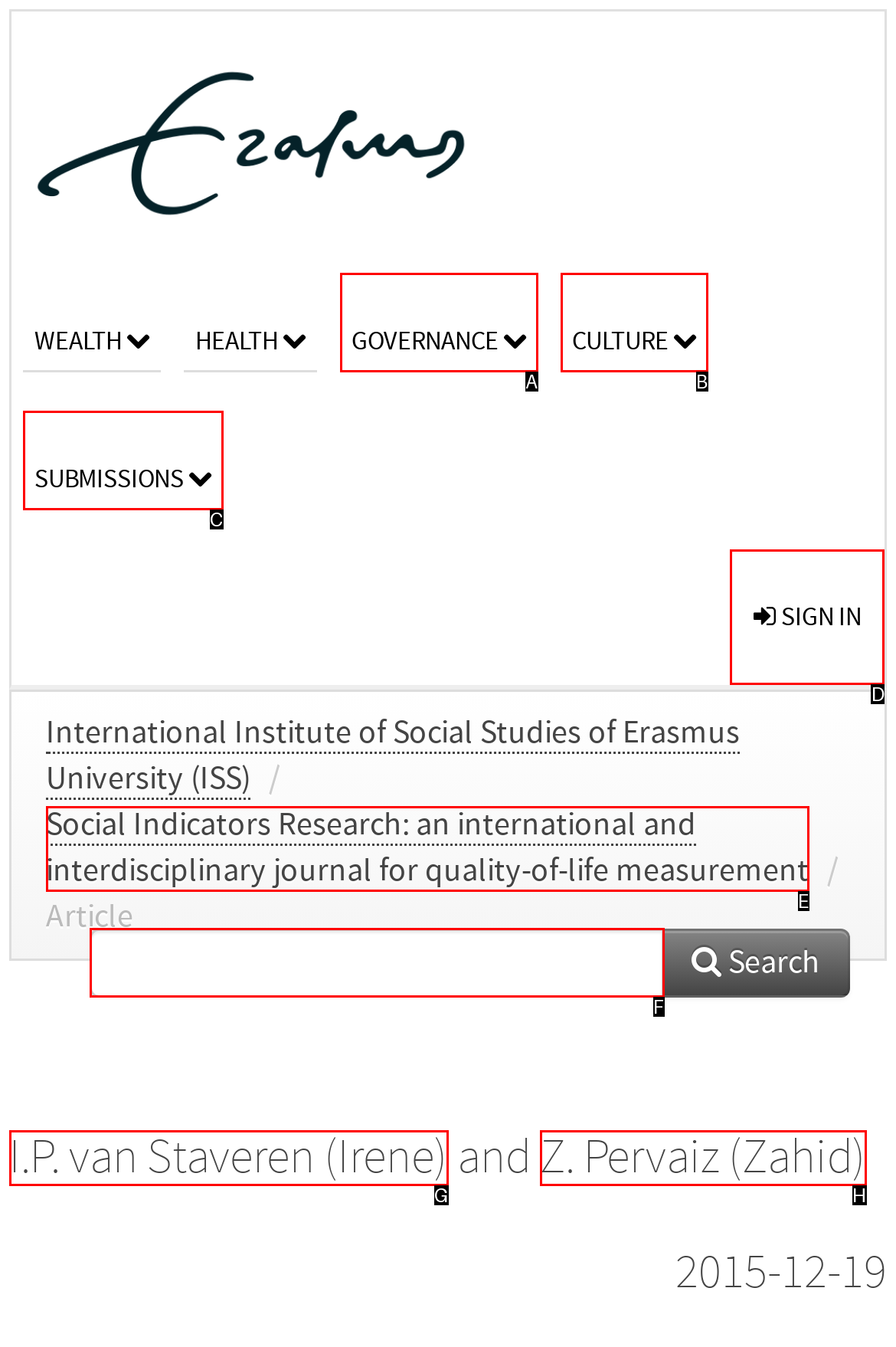Which lettered option should be clicked to perform the following task: sign in
Respond with the letter of the appropriate option.

D